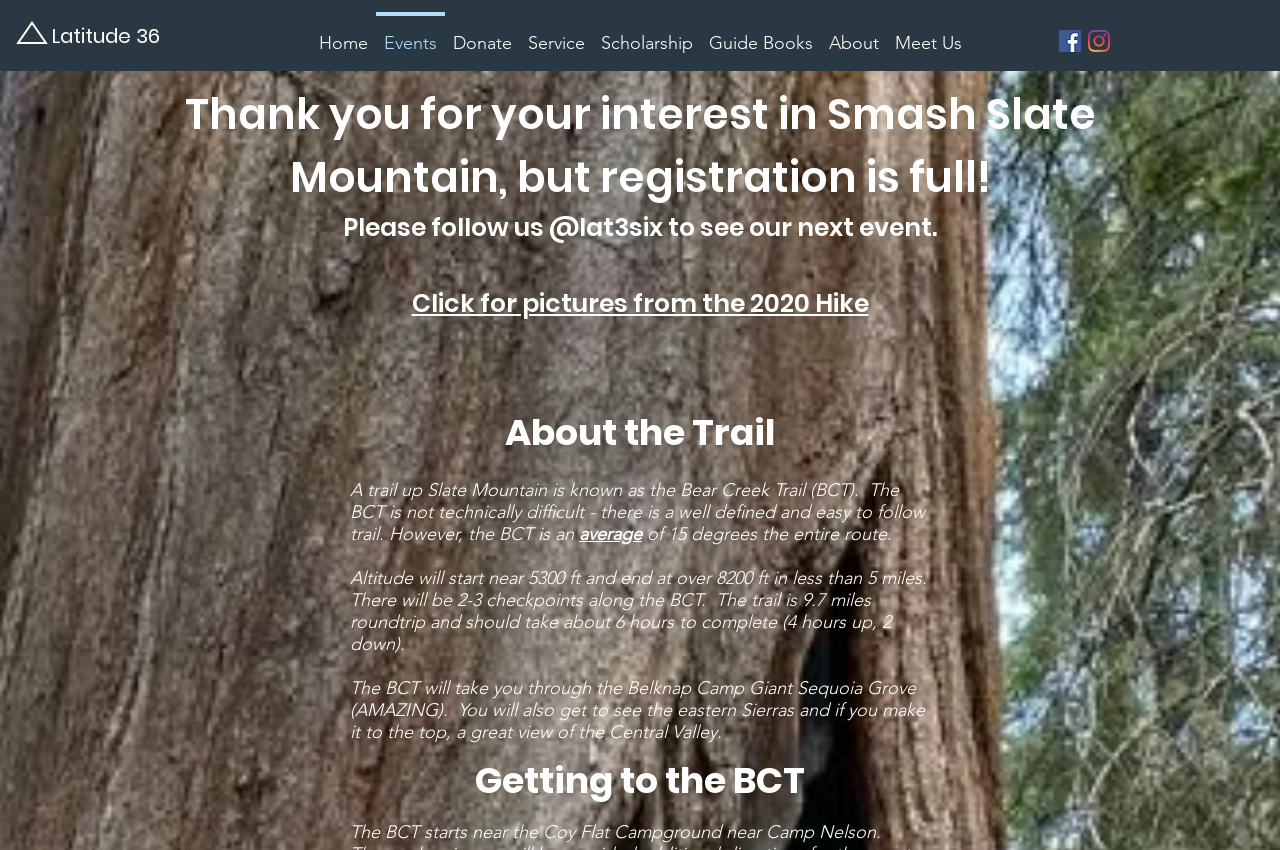Please identify the bounding box coordinates of the element's region that should be clicked to execute the following instruction: "Click on the Home link". The bounding box coordinates must be four float numbers between 0 and 1, i.e., [left, top, right, bottom].

[0.243, 0.014, 0.293, 0.067]